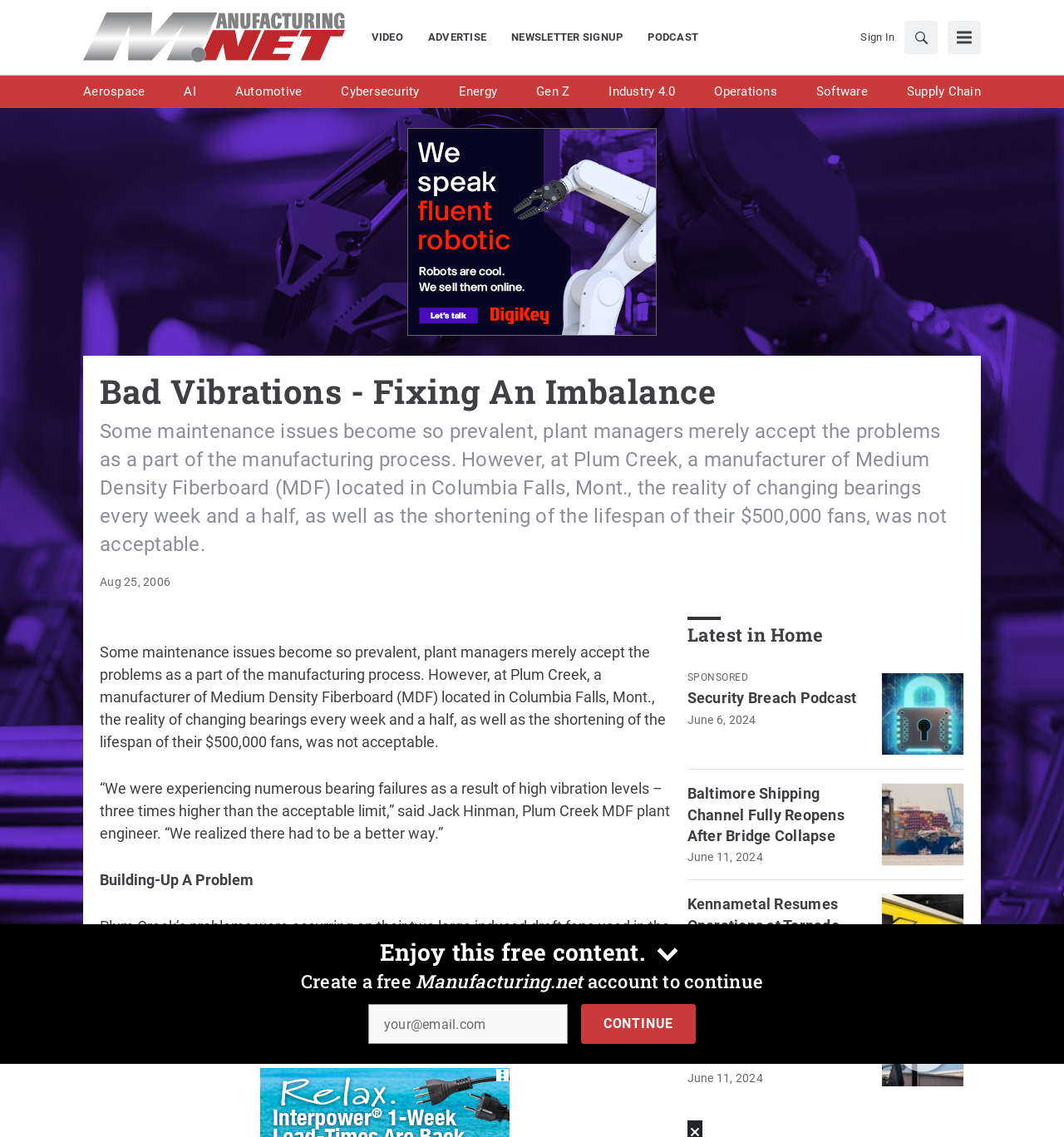Elaborate on the different components and information displayed on the webpage.

This webpage appears to be an article from Manufacturing.net, with the title "Bad Vibrations - Fixing An Imbalance" and a meta description that summarizes the content of the article. 

At the top of the page, there is a navigation menu with links to various sections of the website, including "Aerospace", "AI", "Automotive", and more. Below this, there is a prominent link to "VIDEO" and other links to "ADVERTISE", "NEWSLETTER SIGNUP", and "PODCAST". On the right side, there is a "Sign In" link and a "Search" button with a magnifying glass icon.

The main content of the page is divided into two sections. The left section contains the article, which starts with a heading "Bad Vibrations - Fixing An Imbalance" and a brief summary of the article. The article itself is a lengthy text that discusses maintenance issues at a manufacturing plant, including bearing failures and high vibration levels. The text is divided into several paragraphs, with headings and quotes from the plant engineer.

On the right side of the page, there are several links to other articles, including "Security Breach Podcast", "Baltimore Shipping Channel Fully Reopens After Bridge Collapse", "Kennametal Resumes Operations at Tornado-Damaged Facility in Arkansas", and "John Deere Reveals More Jobs Cuts, Plans for Mexico Plant". Each of these links has a corresponding image and a brief summary of the article.

At the bottom of the page, there is a "Content Meter" section that encourages users to create a free account to continue reading the article. There is also a "CONTINUE" button and a textbox to enter an email address.